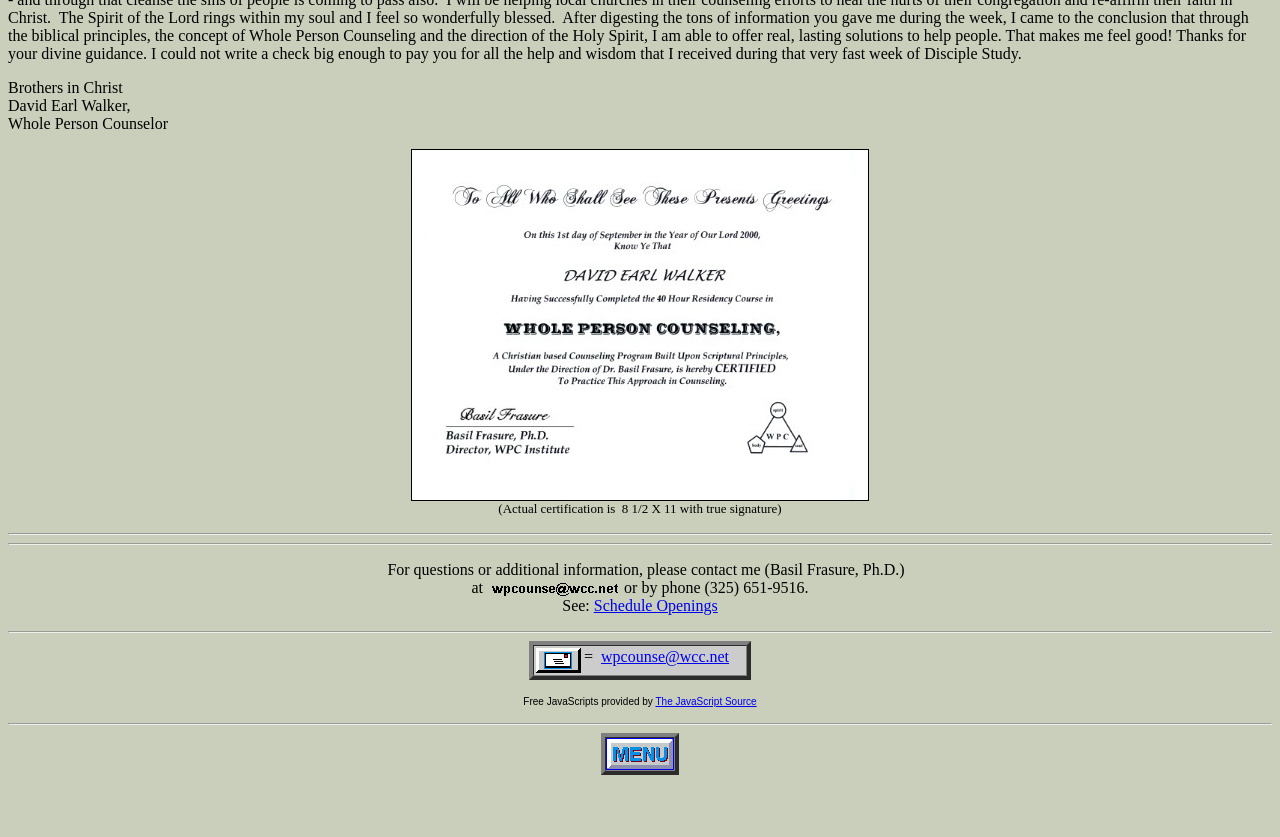Using the information shown in the image, answer the question with as much detail as possible: What is the certification size mentioned on the webpage?

The webpage has a static text element '(Actual certification is 8 1/2 X 11 with true signature)' which is located below the image element, indicating that the certification size mentioned on the webpage is 8 1/2 X 11.